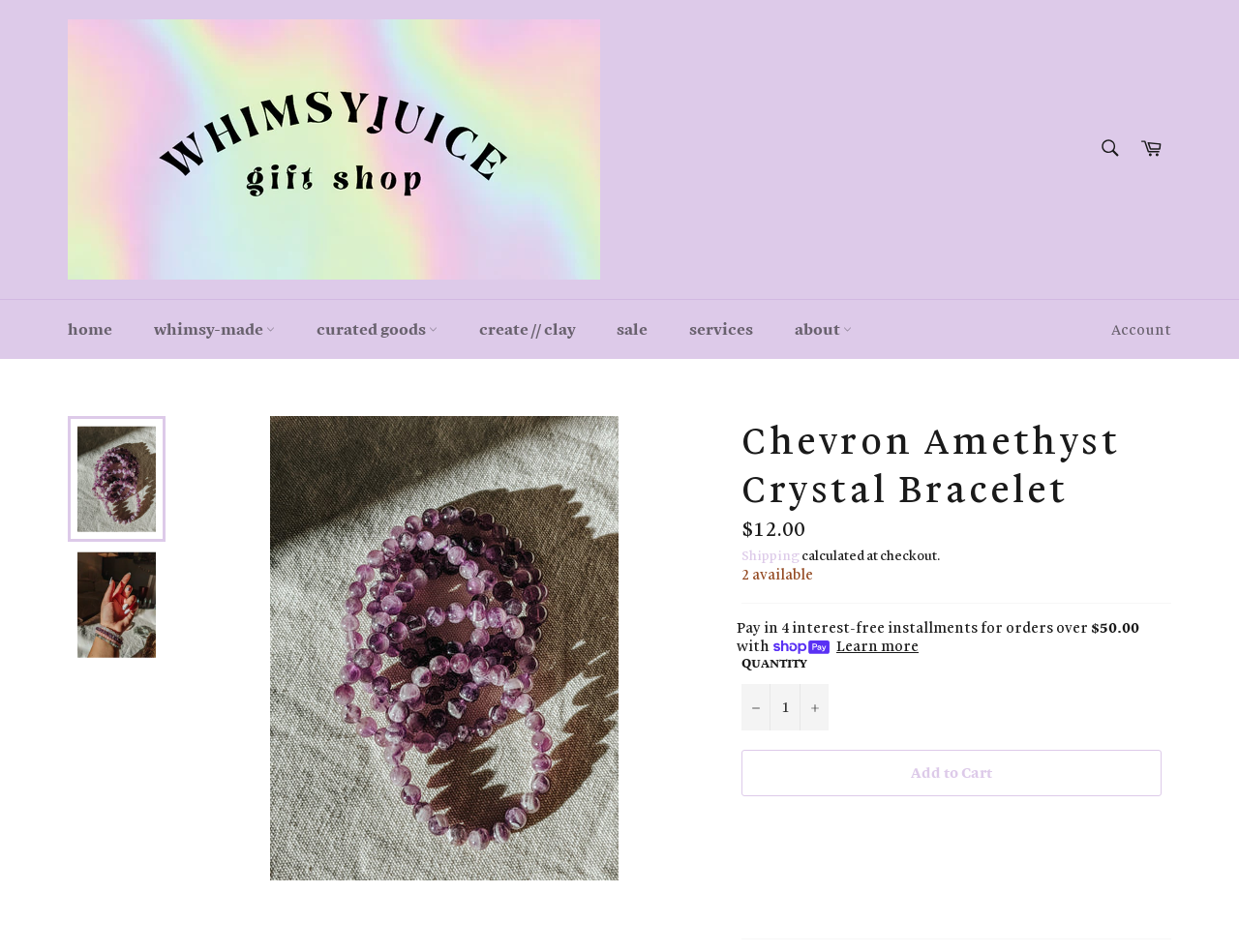Respond to the question with just a single word or phrase: 
What is the price of the Chevron Amethyst Crystal Bracelet?

$12.00